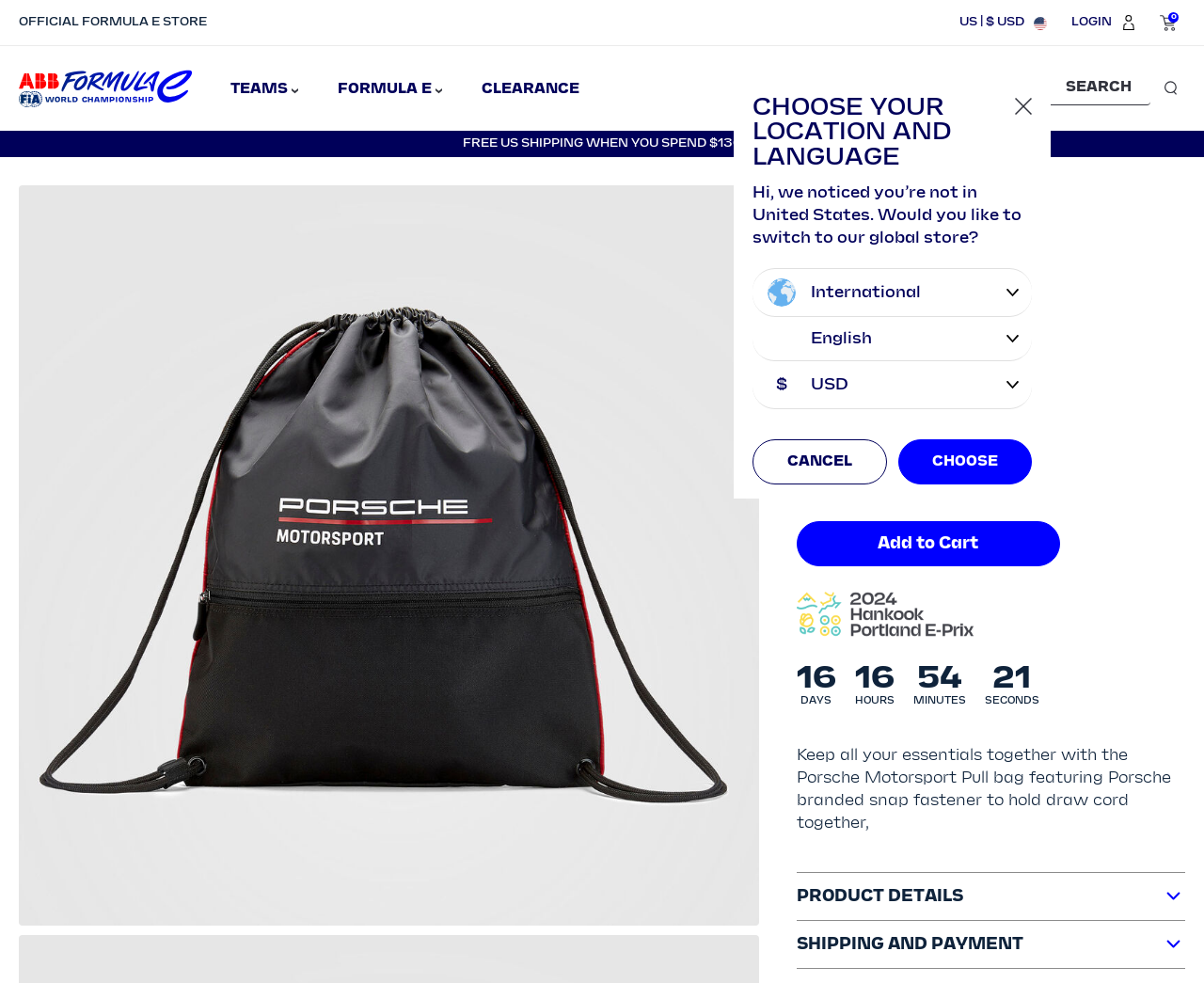Provide a one-word or short-phrase response to the question:
What is the price of the Porsche Motorsport Pull bag?

$15.75